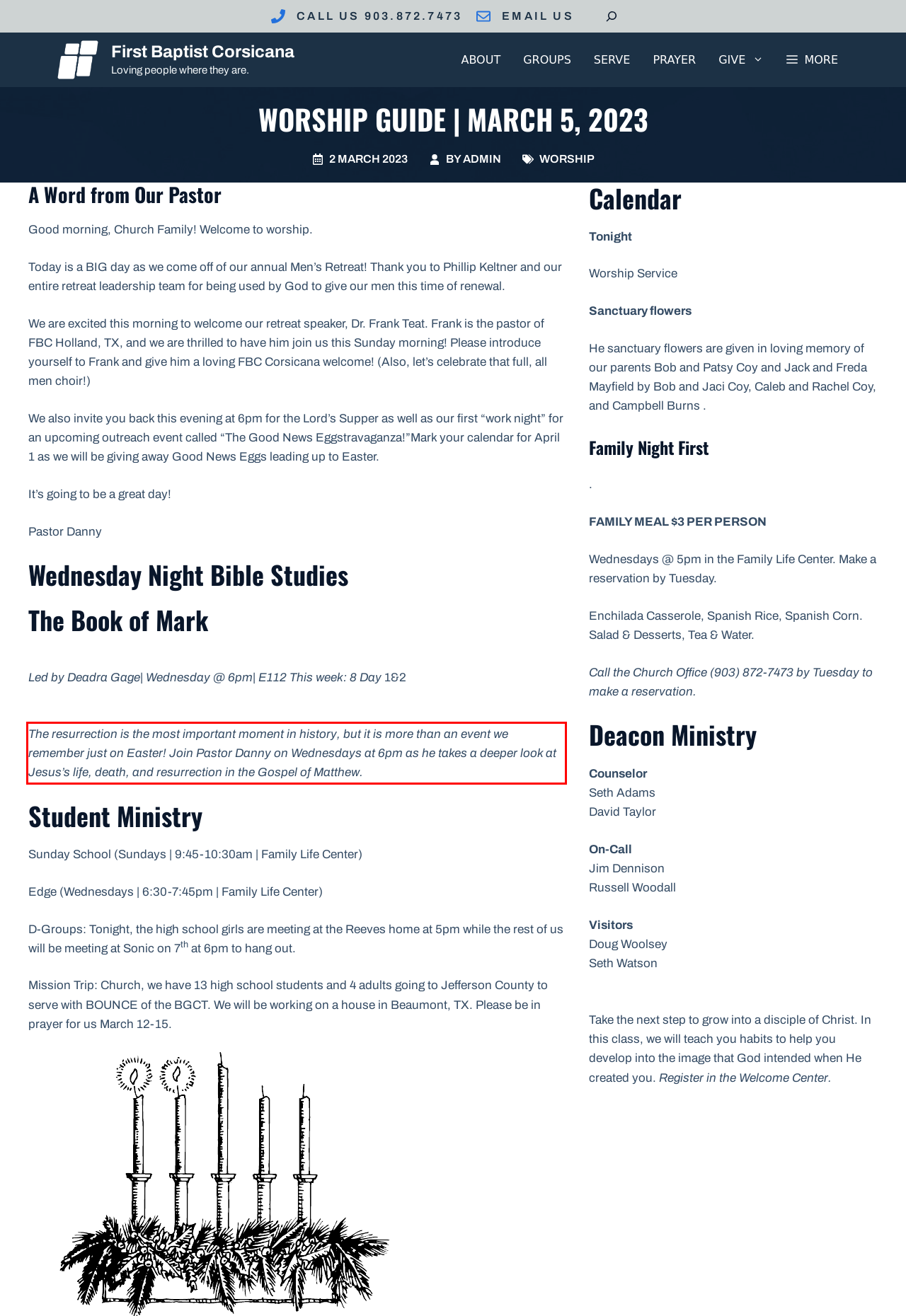With the provided screenshot of a webpage, locate the red bounding box and perform OCR to extract the text content inside it.

The resurrection is the most important moment in history, but it is more than an event we remember just on Easter! Join Pastor Danny on Wednesdays at 6pm as he takes a deeper look at Jesus’s life, death, and resurrection in the Gospel of Matthew.